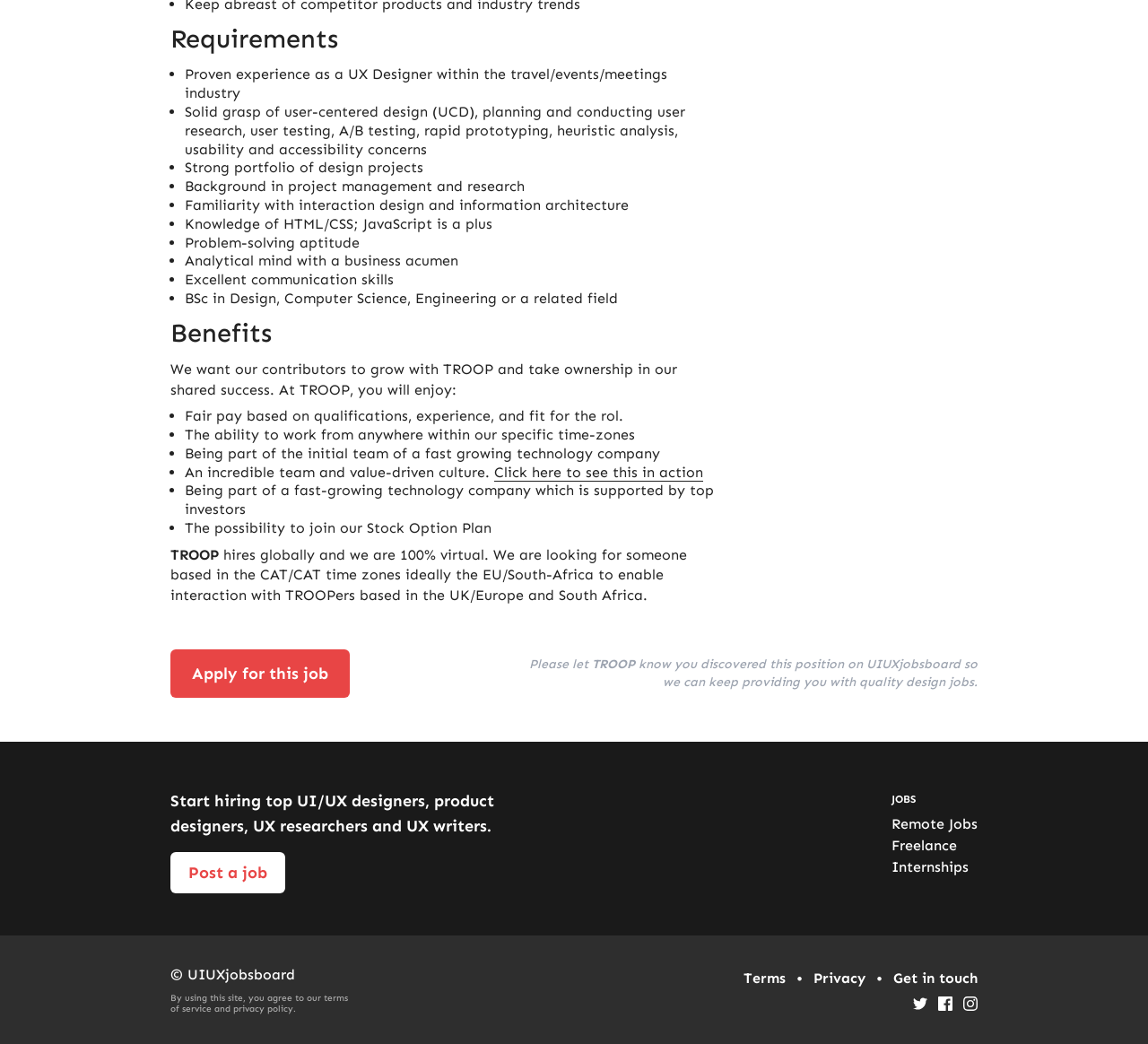What is the purpose of the 'Post a job' button?
Please look at the screenshot and answer using one word or phrase.

To post a job